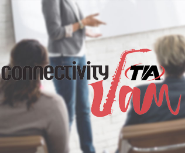Please answer the following question using a single word or phrase: 
How many participants are engaged in the foreground?

Three